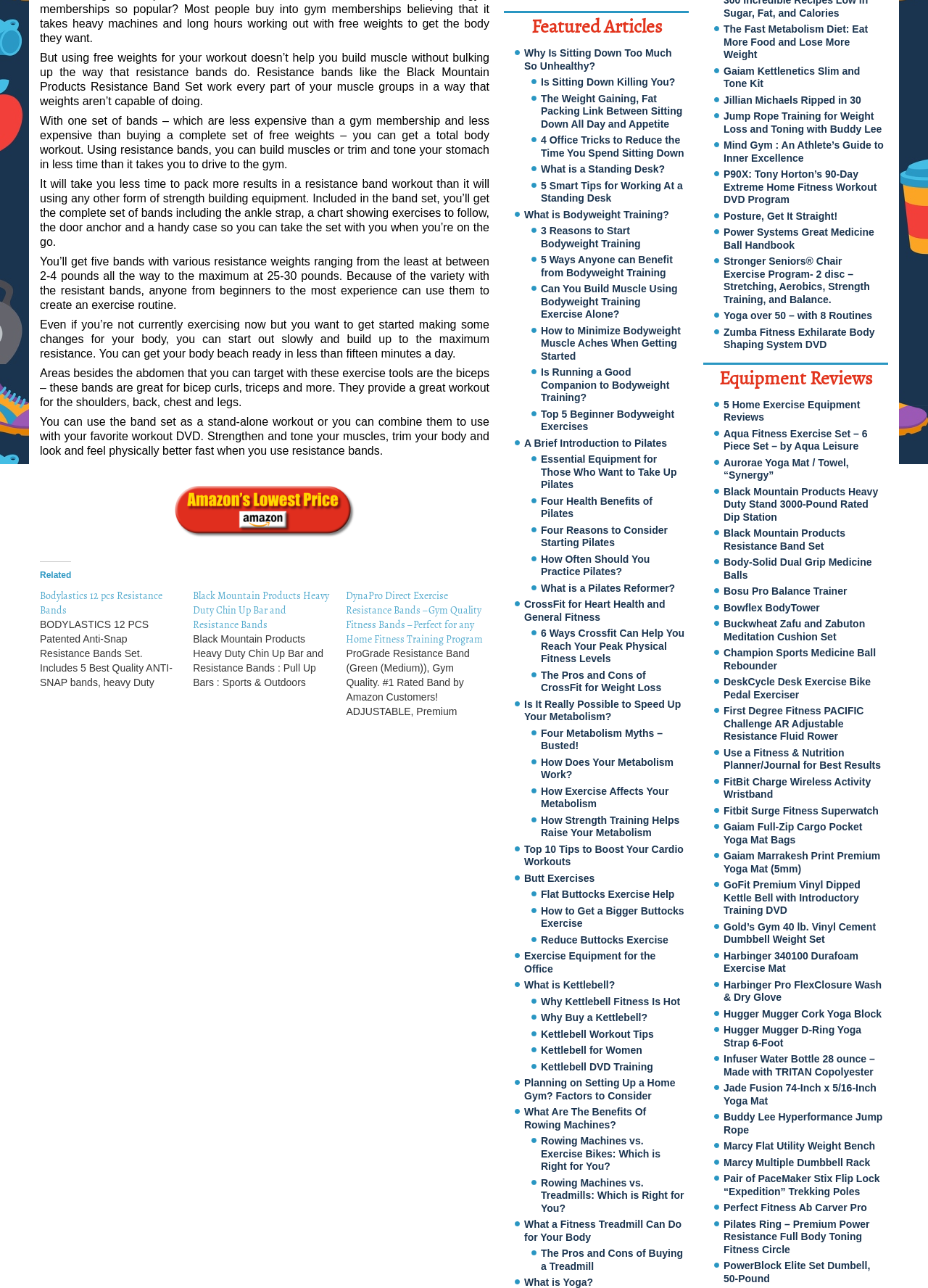Using the provided element description "Butt Exercises", determine the bounding box coordinates of the UI element.

[0.565, 0.677, 0.641, 0.686]